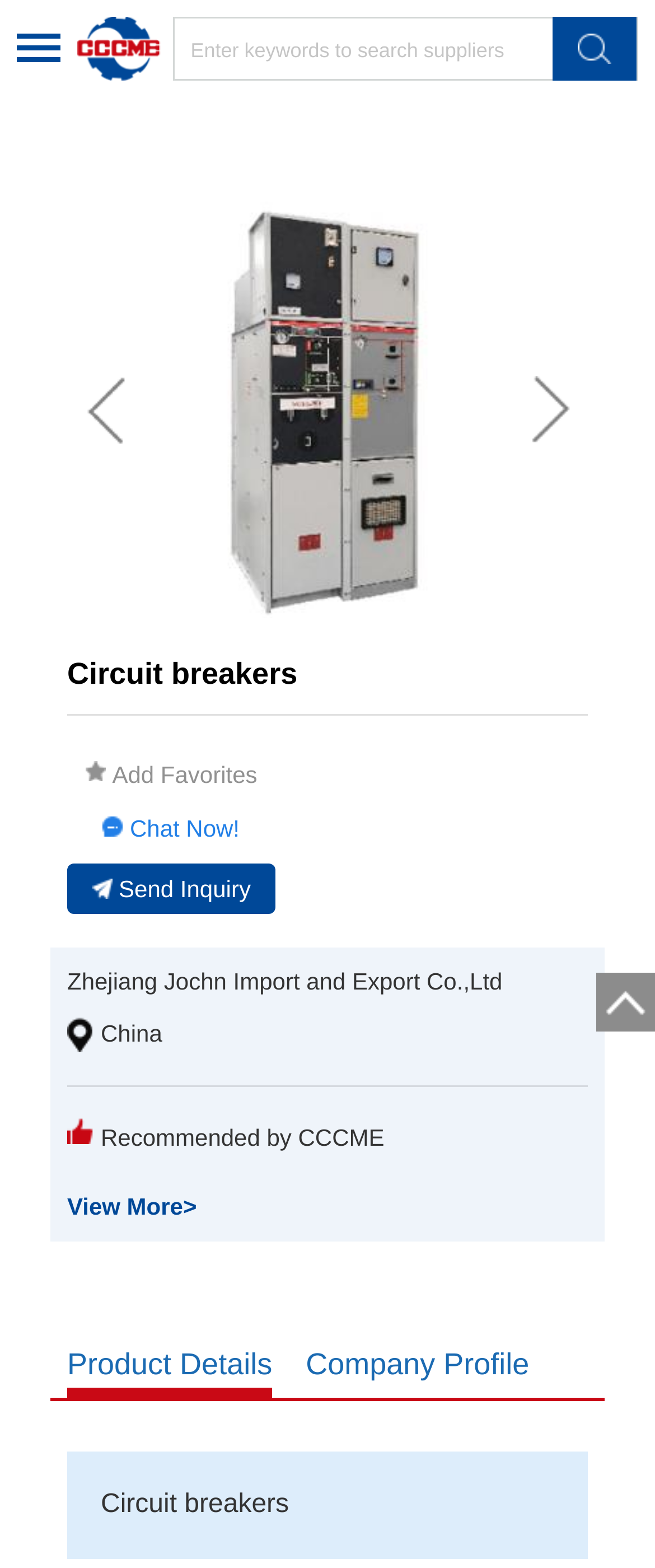Please determine the bounding box coordinates of the section I need to click to accomplish this instruction: "Chat with the supplier".

[0.157, 0.52, 0.366, 0.535]